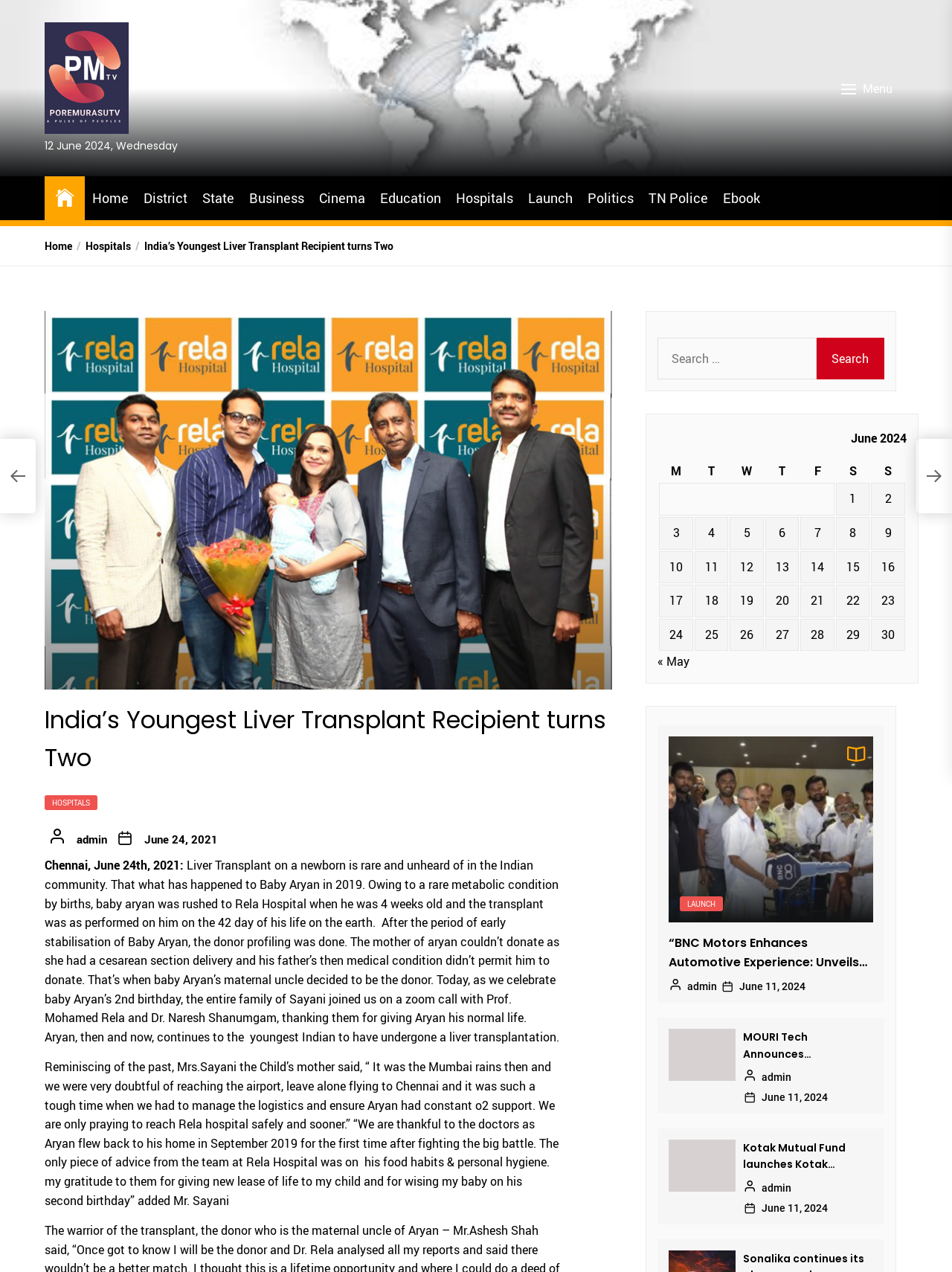Describe in detail what you see on the webpage.

This webpage is about a news article titled "India's Youngest Liver Transplant Recipient turns Two" from Pmtv. At the top, there is a menu button on the right side and a link to the Pmtv website on the left side, accompanied by a small image. Below this, there is a date "12 June 2024, Wednesday" displayed. 

On the left side, there is a navigation menu with links to various categories such as Home, District, State, Business, Cinema, Education, Hospitals, Launch, Politics, TN Police, and Ebook. 

The main content of the webpage is about a news article. The article's title "India's Youngest Liver Transplant Recipient turns Two" is displayed prominently. Below the title, there are links to related categories, including Hospitals. 

The article itself is a heartwarming story about a baby named Aryan who underwent a liver transplant at a very young age. The story describes the challenges faced by the baby's family and the successful transplant surgery performed by Prof. Mohamed Rela and his team at Rela Hospital. The article also includes quotes from the baby's mother, Mrs. Sayani, expressing her gratitude to the doctors and medical team.

On the right side of the webpage, there is a search box with a button to search for specific keywords. Below this, there is a table displaying a calendar for June 2024, with links to news articles published on specific dates.